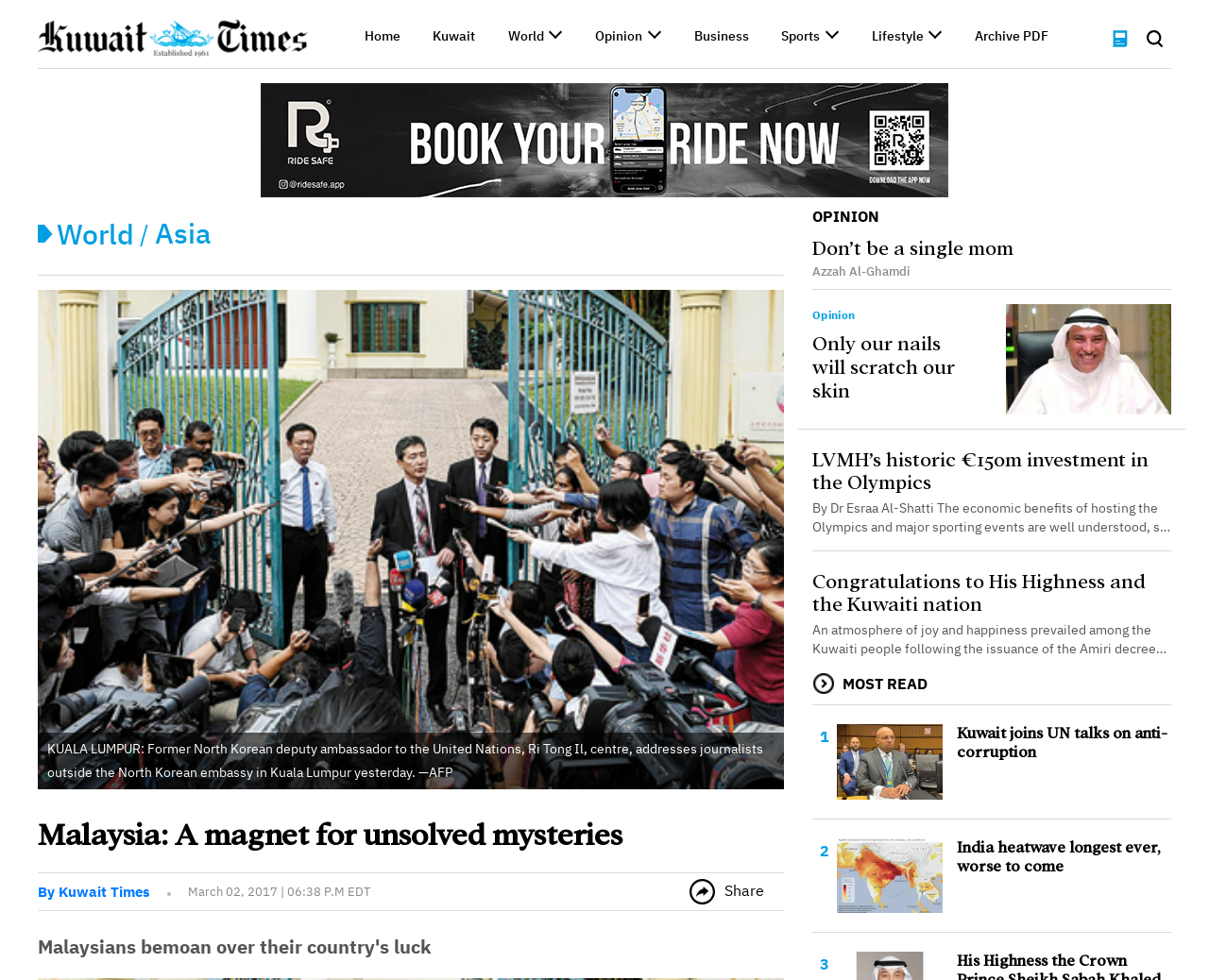Specify the bounding box coordinates of the area to click in order to follow the given instruction: "Go to the World section."

[0.42, 0.032, 0.45, 0.049]